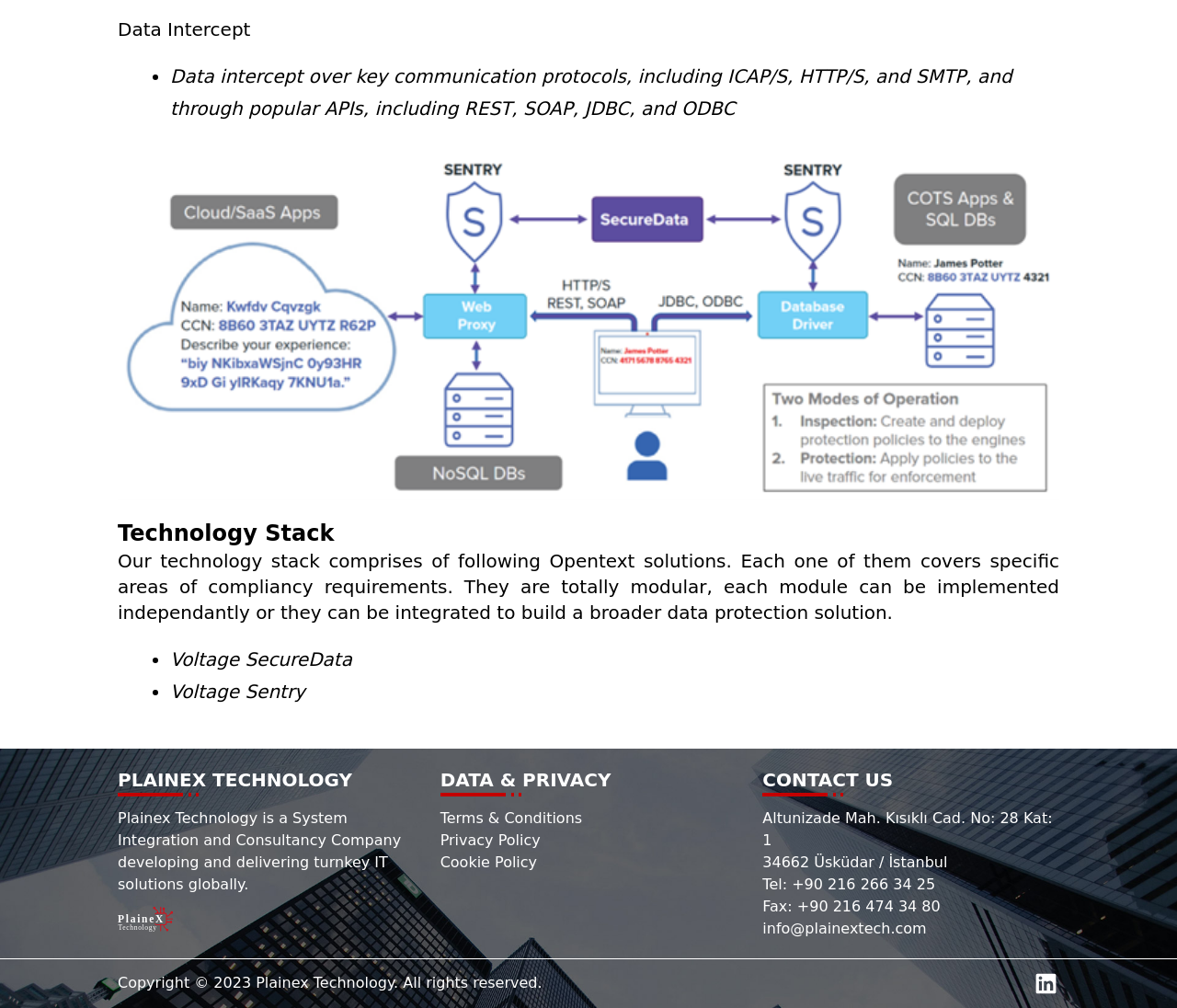Determine the bounding box coordinates in the format (top-left x, top-left y, bottom-right x, bottom-right y). Ensure all values are floating point numbers between 0 and 1. Identify the bounding box of the UI element described by: info@plainextech.com

[0.648, 0.912, 0.787, 0.93]